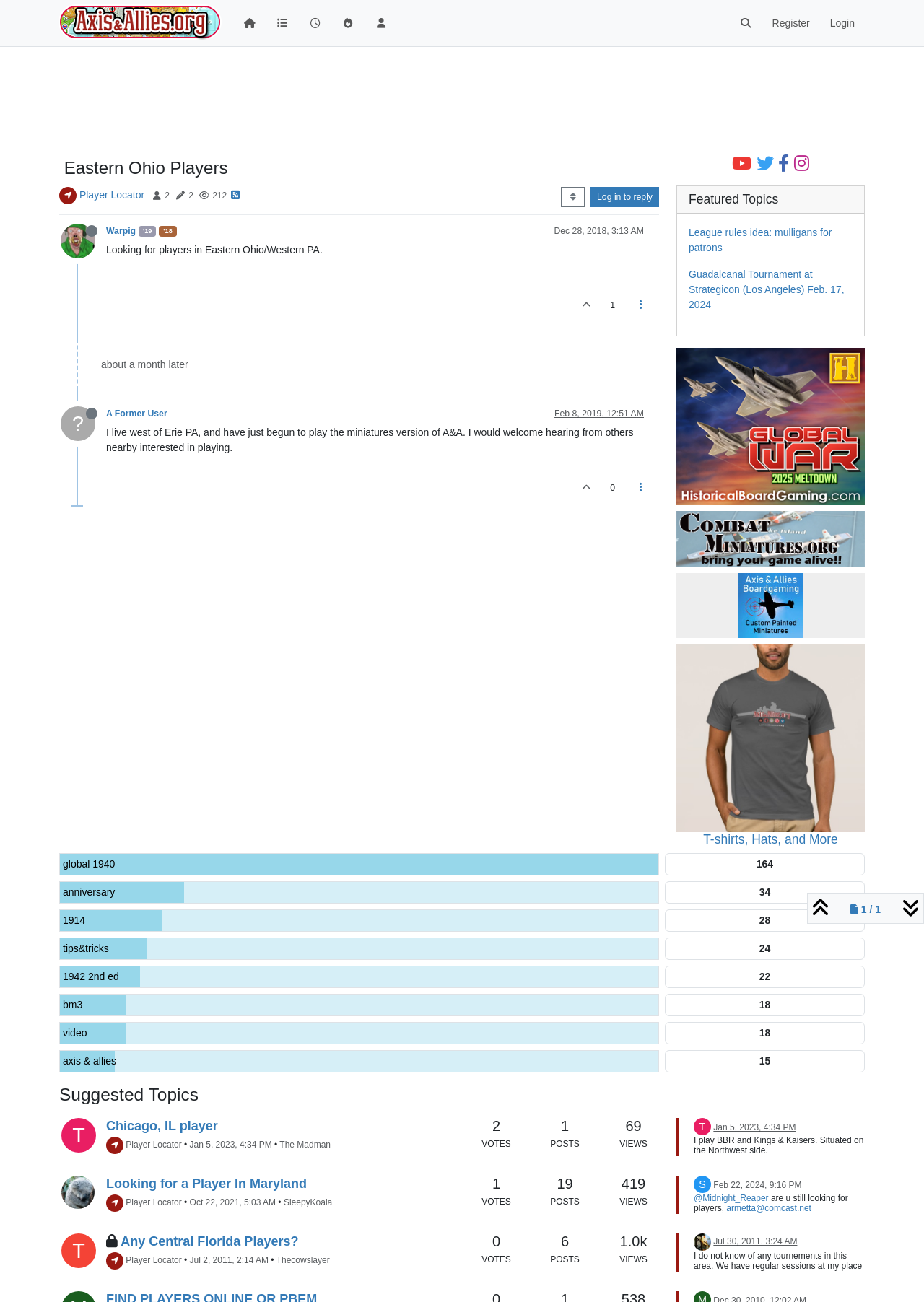Locate the bounding box of the UI element described in the following text: "RF Cascade Workbook for Excel".

None